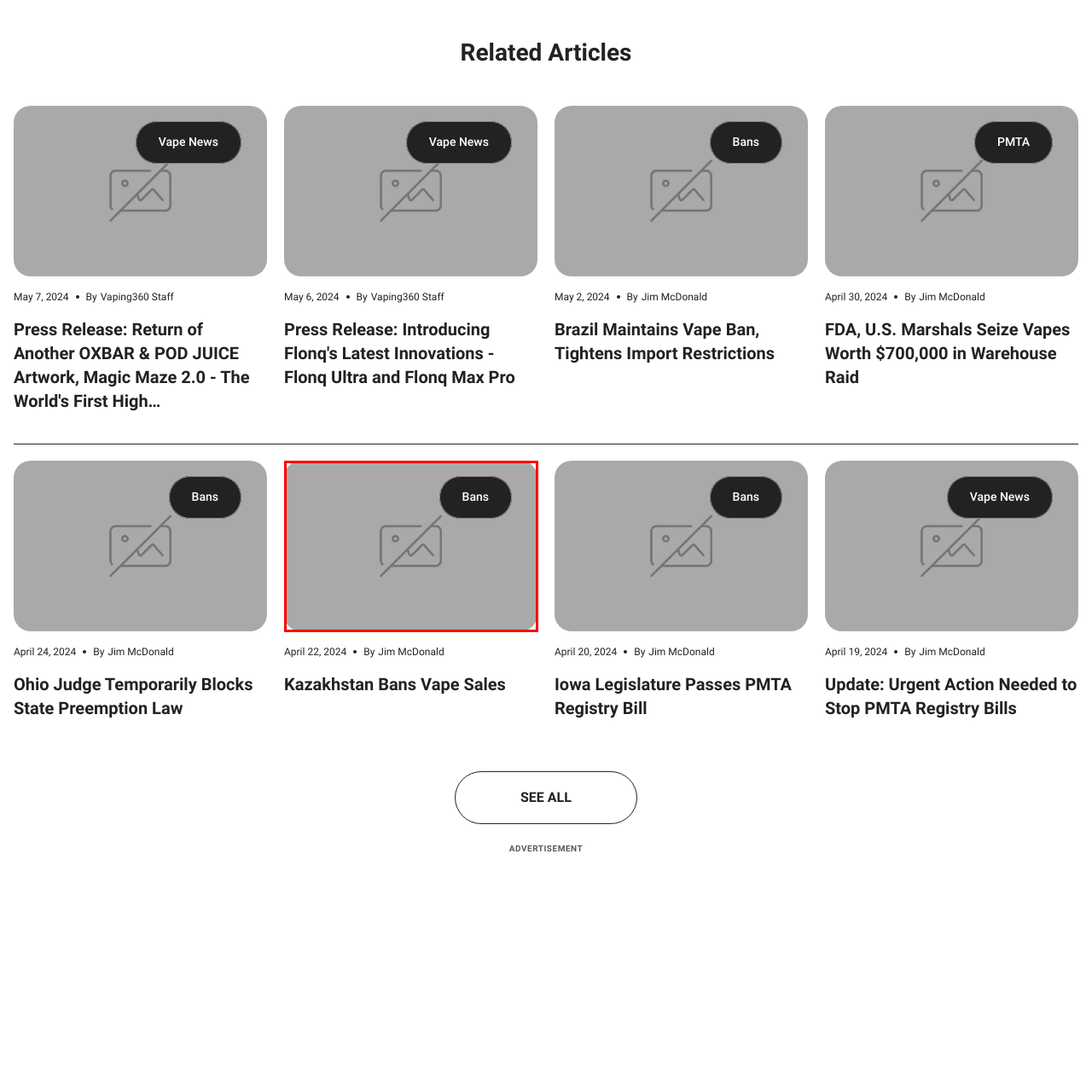Provide a thorough caption for the image that is surrounded by the red boundary.

The image displays a placeholder graphic, often used in digital articles, accompanied by the label "Bans." This image is part of a section discussing legislative topics related to vaping, specifically within an article titled "Kazakhstan Bans Vape Sales." The accompanying text likely addresses recent developments in vaping regulations within Kazakhstan, highlighting the country's shift toward restricting vape sales as part of broader public health measures. The design is aimed at visually enhancing the content, drawing attention to the critical issue of vaping bans, suggesting a growing trend in government interventions in vaping products.